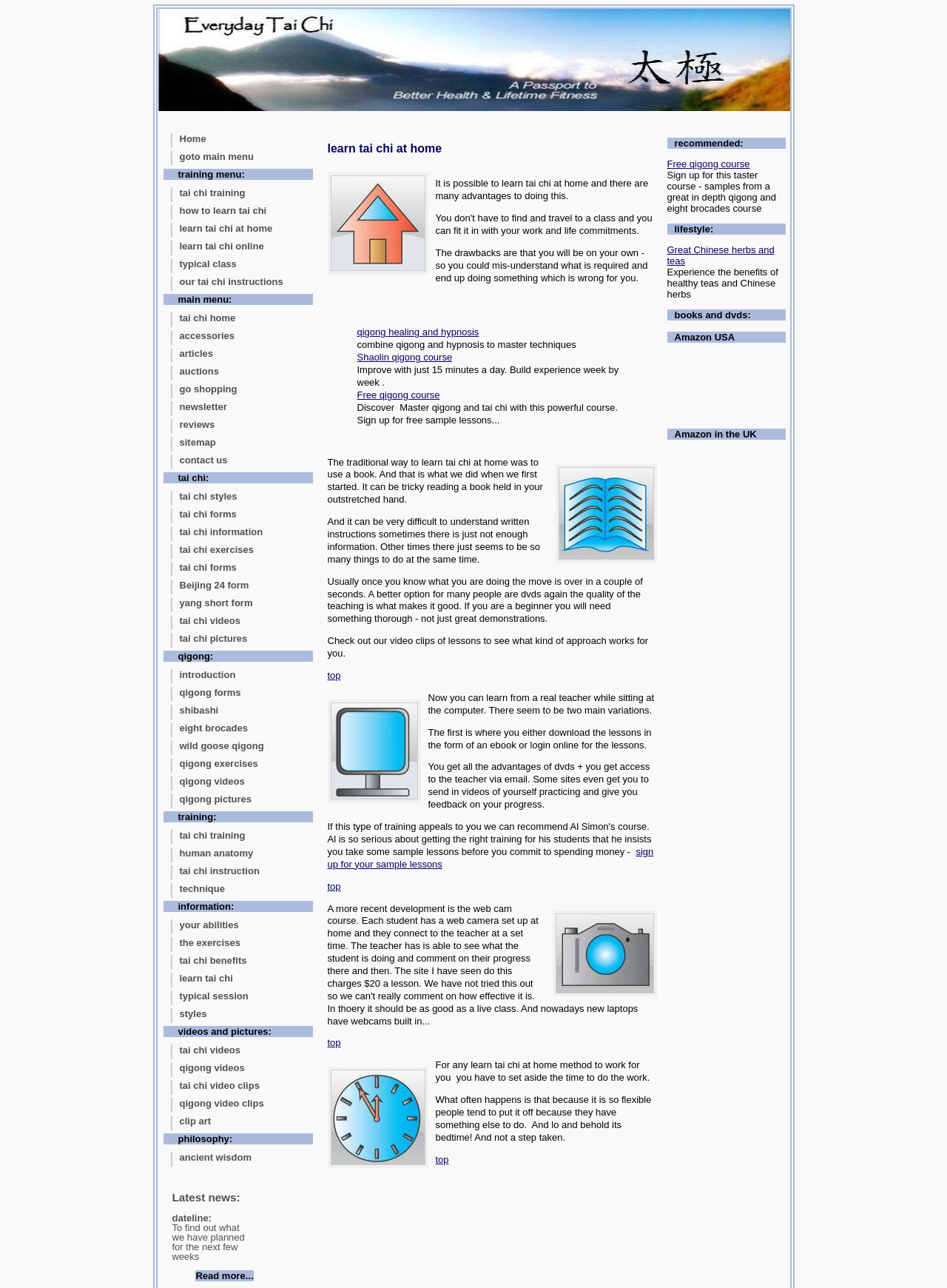Create an elaborate caption for the webpage.

The webpage is about learning Tai Chi at home, with various resources and links to help users get started. At the top of the page, there is a large image titled "the top picture for everyday Tai Chi". Below the image, there are links to the home page, main menu, and other sections of the website.

The main content of the page is divided into several sections, each with a heading and a list of links or text. The sections include "Training Menu", "Main Menu", "Tai Chi", "Qigong", "Training", "Information", "Videos and Pictures", "Philosophy", and "Latest News". Each section has multiple links to related topics, such as Tai Chi styles, forms, exercises, and videos.

On the right side of the page, there are additional sections, including "Recommended", "Lifestyle", "Books and DVDs", and "Amazon USA" and "Amazon in the UK" sections, which contain links to related products and services.

Throughout the page, there are also static text blocks that provide brief descriptions or explanations of the topics. For example, one text block explains the advantages and drawbacks of learning Tai Chi at home.

Overall, the webpage is a comprehensive resource for anyone interested in learning Tai Chi at home, with a wide range of links, resources, and information to help users get started.